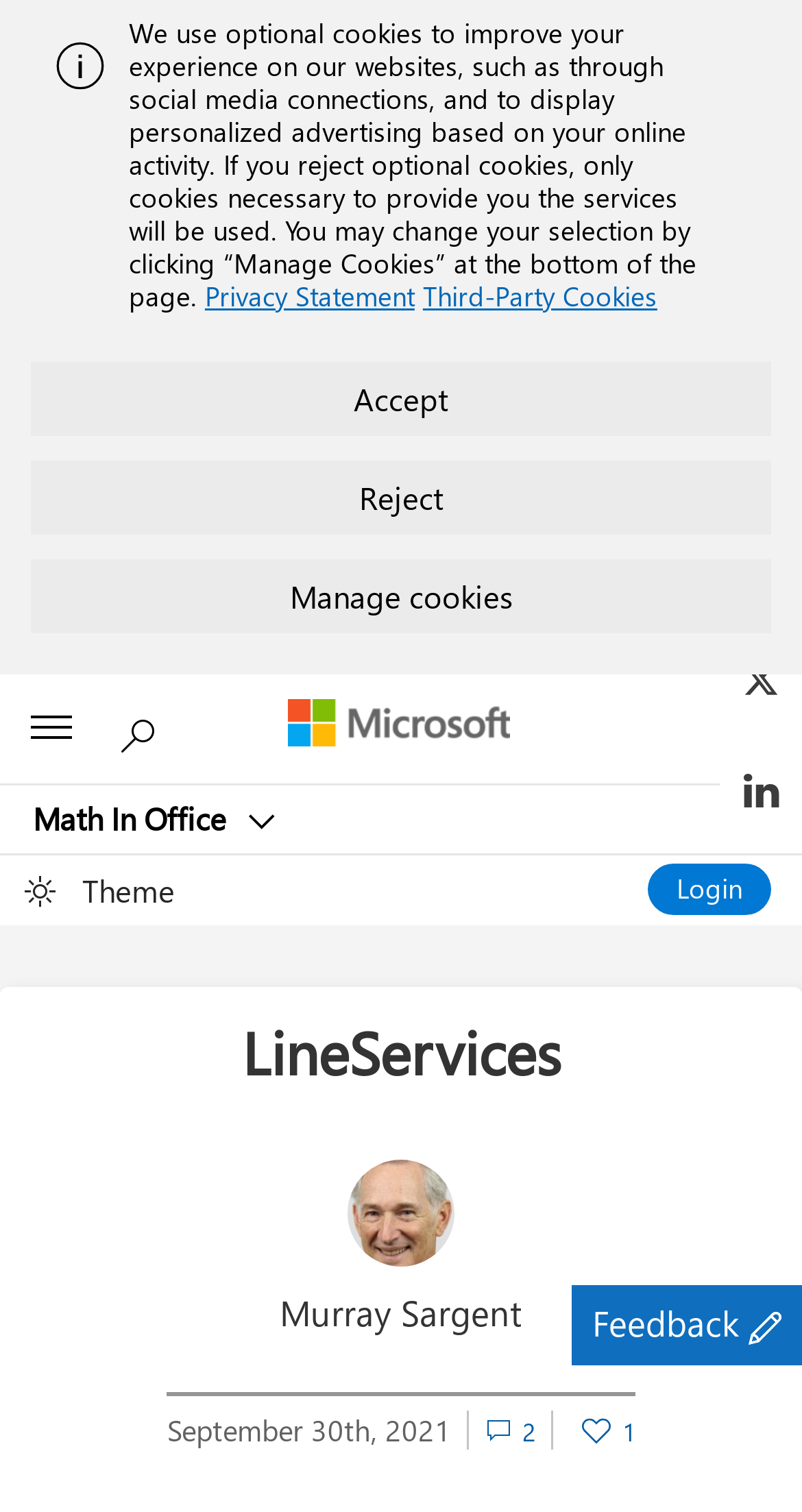Specify the bounding box coordinates for the region that must be clicked to perform the given instruction: "Click the Login link".

[0.808, 0.571, 0.962, 0.605]